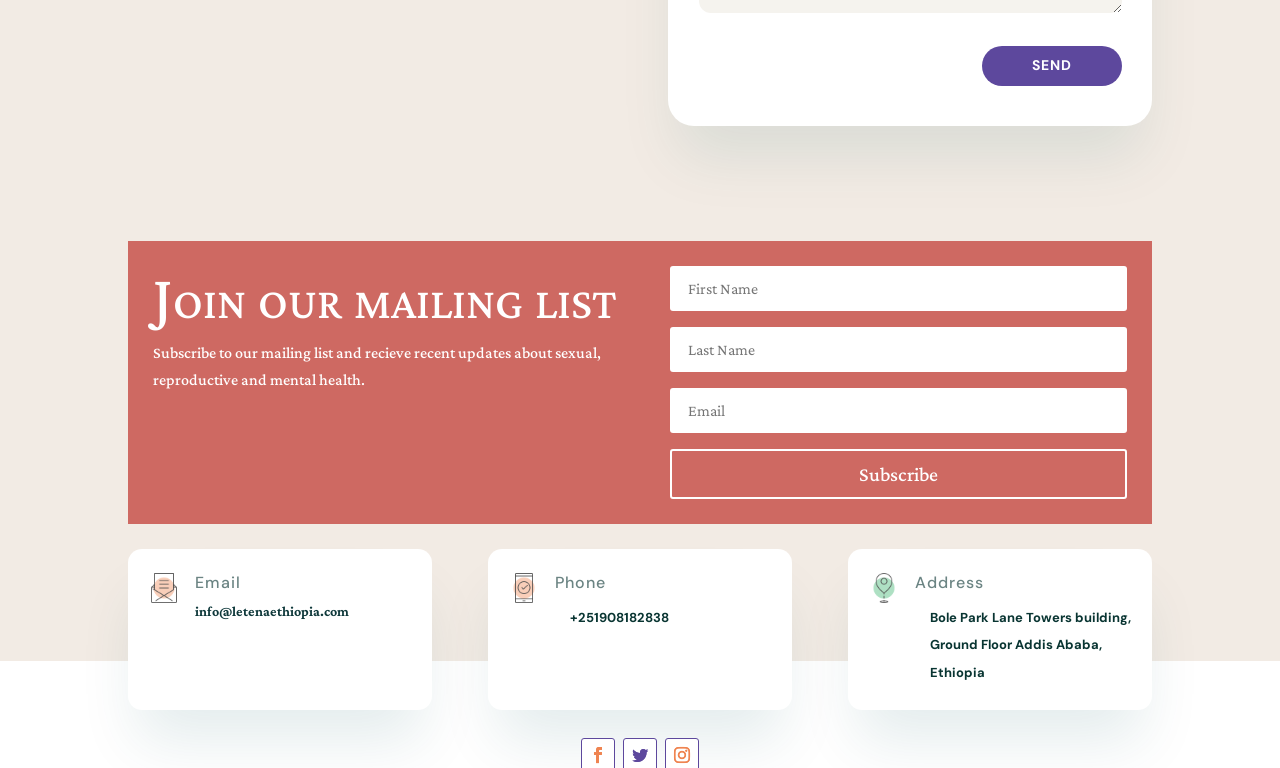What is the email address provided?
Refer to the image and provide a thorough answer to the question.

The email address can be found in the link element with ID 388, which is nested inside the LayoutTable element with ID 210.